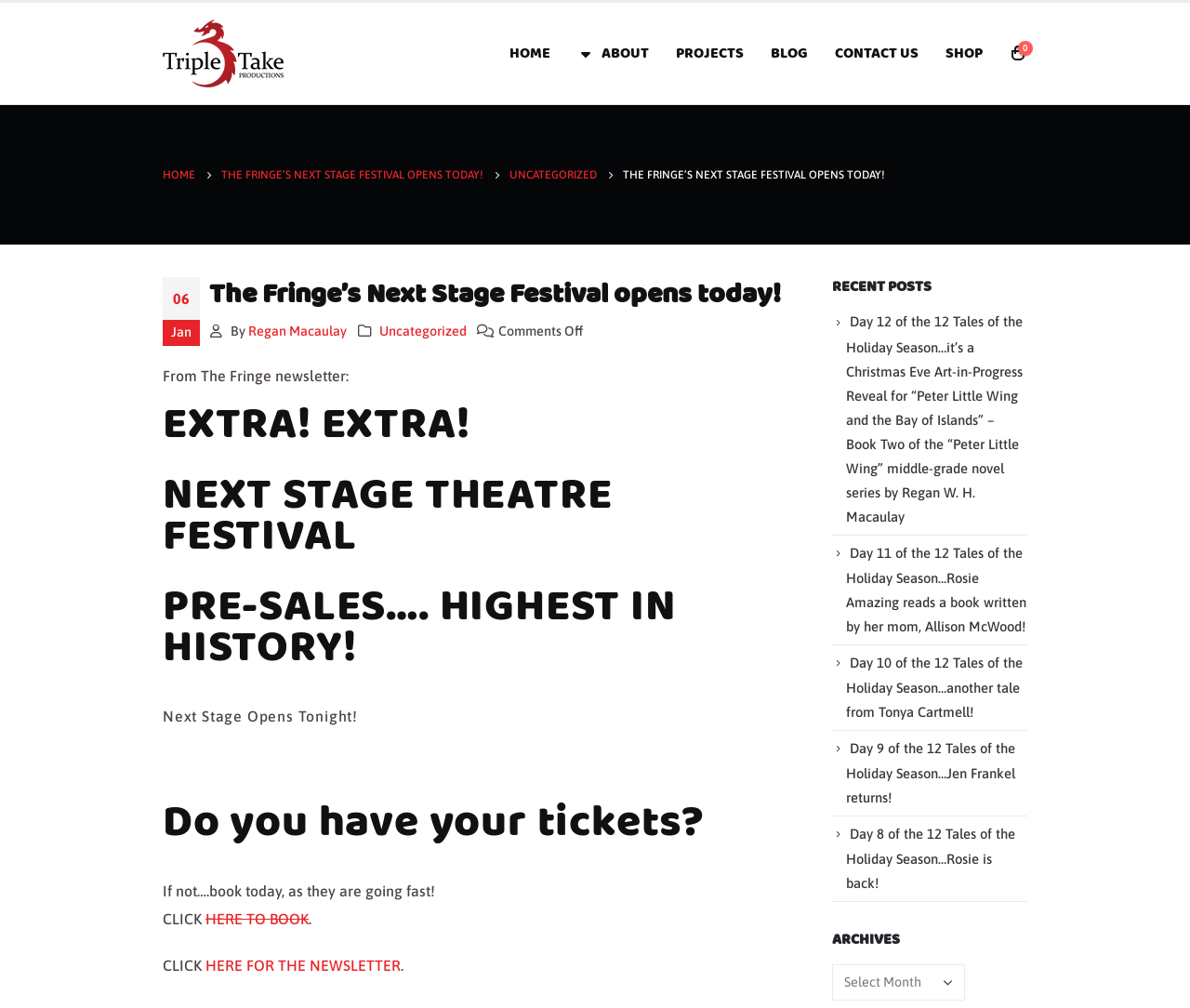Identify the bounding box coordinates of the clickable region necessary to fulfill the following instruction: "Select an archive from the dropdown". The bounding box coordinates should be four float numbers between 0 and 1, i.e., [left, top, right, bottom].

[0.699, 0.957, 0.811, 0.993]